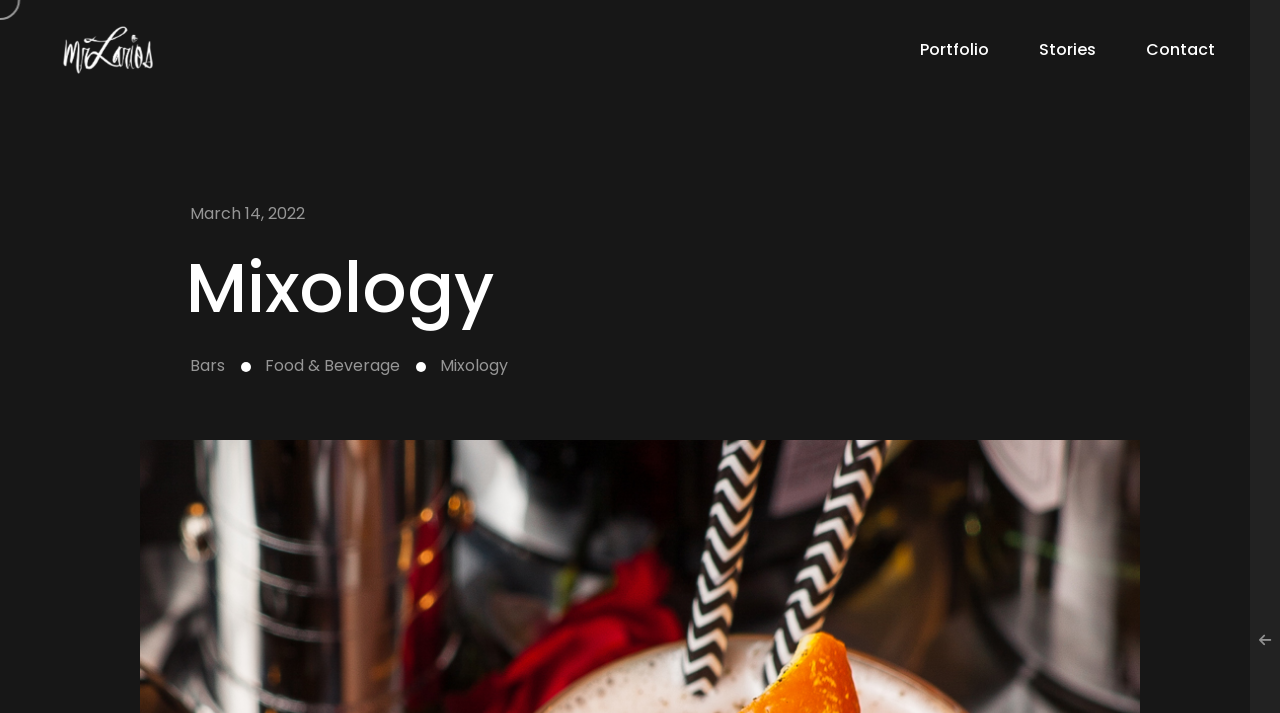Please give a concise answer to this question using a single word or phrase: 
How many main navigation links are there?

3